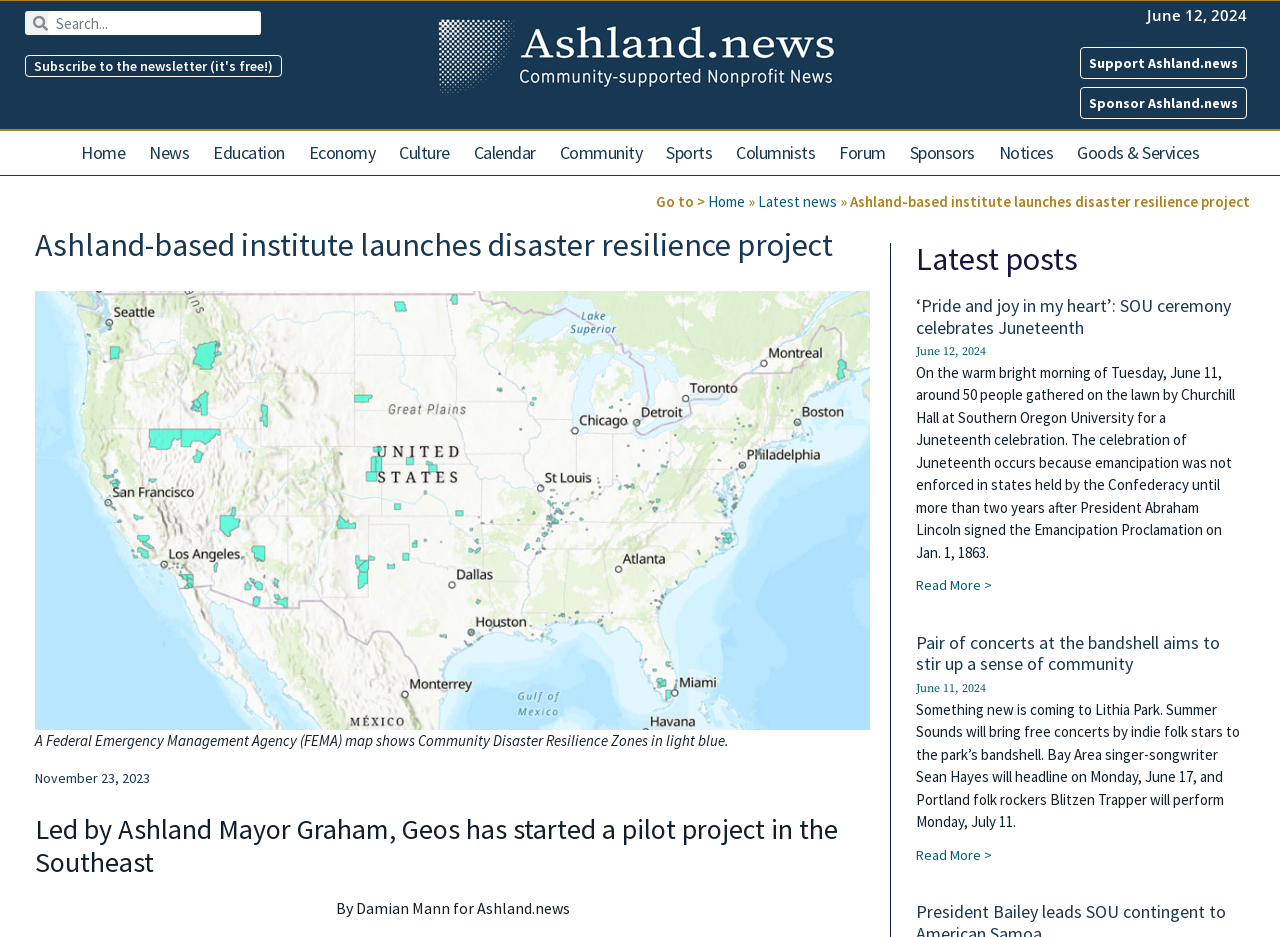How many links are there in the top navigation menu?
Answer the question with a single word or phrase derived from the image.

9